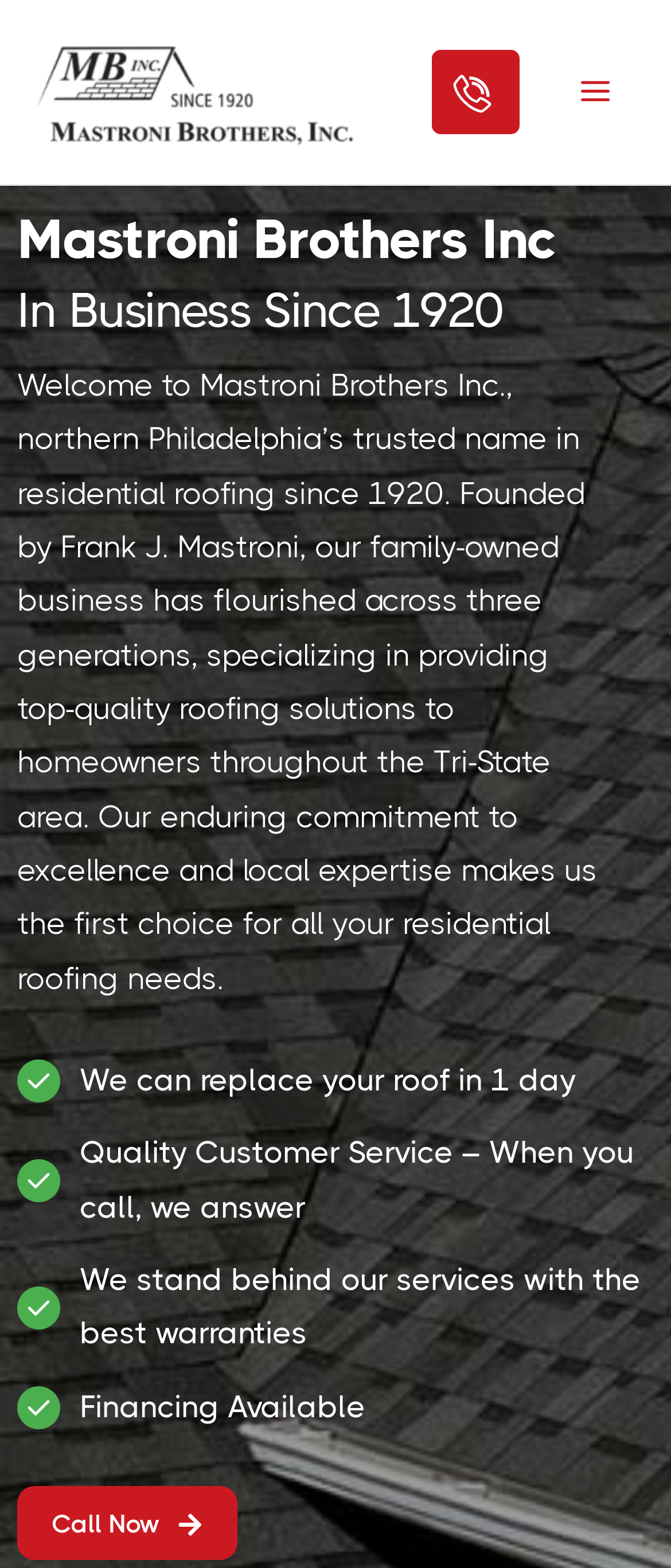Determine the heading of the webpage and extract its text content.

Mastroni Brothers Inc